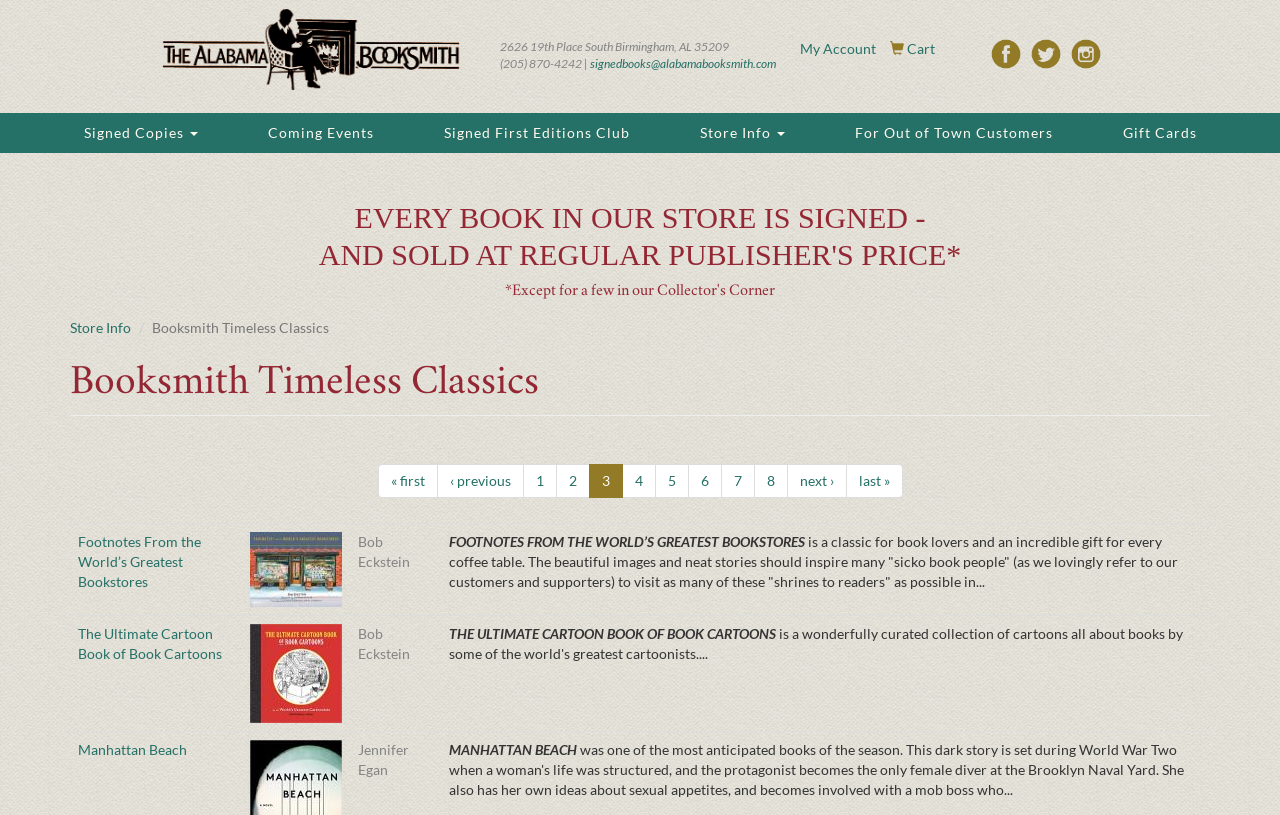Find the bounding box coordinates of the clickable region needed to perform the following instruction: "Click on the 'next ›' link". The coordinates should be provided as four float numbers between 0 and 1, i.e., [left, top, right, bottom].

[0.614, 0.569, 0.661, 0.611]